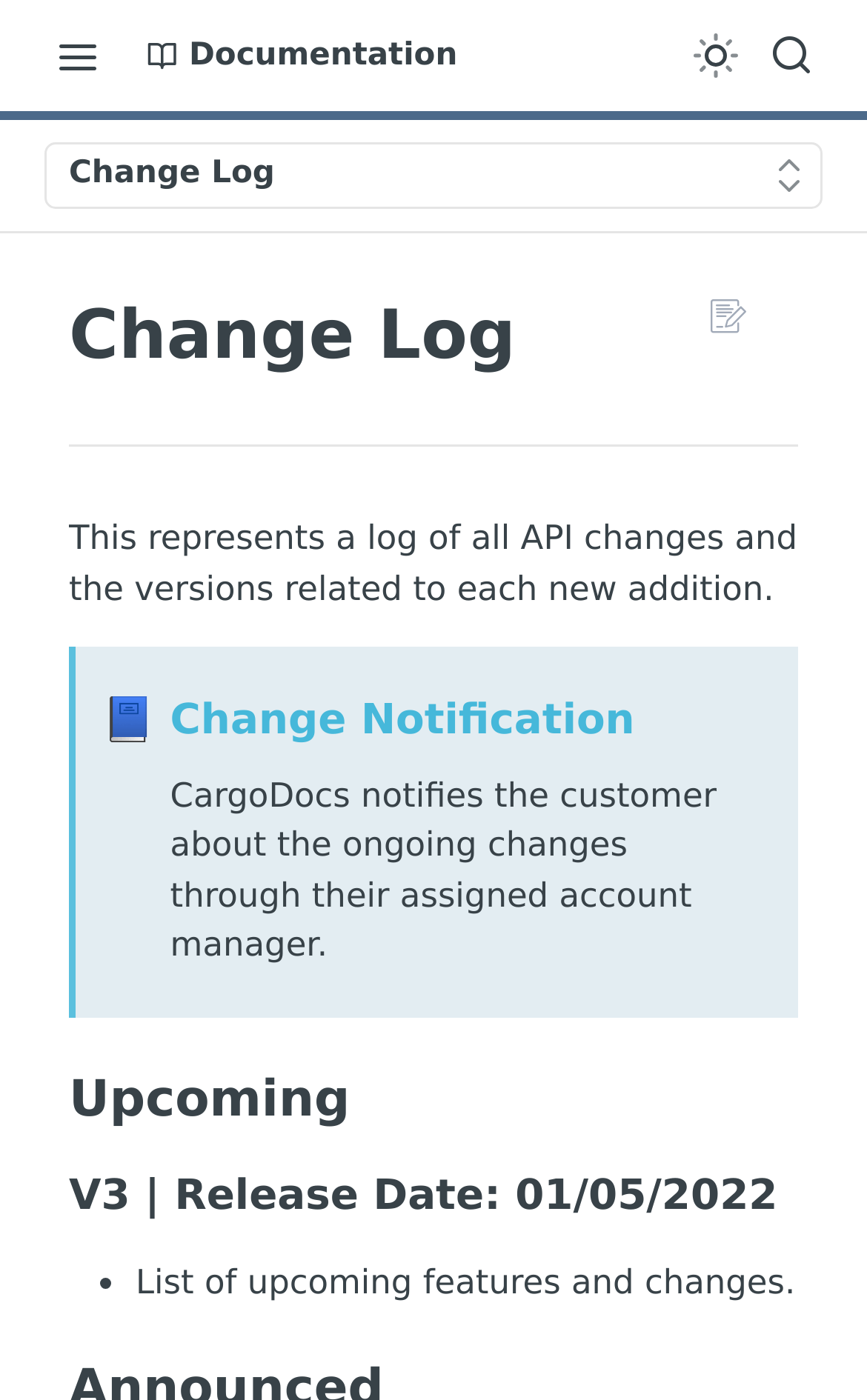Can you determine the bounding box coordinates of the area that needs to be clicked to fulfill the following instruction: "go to home page"?

None